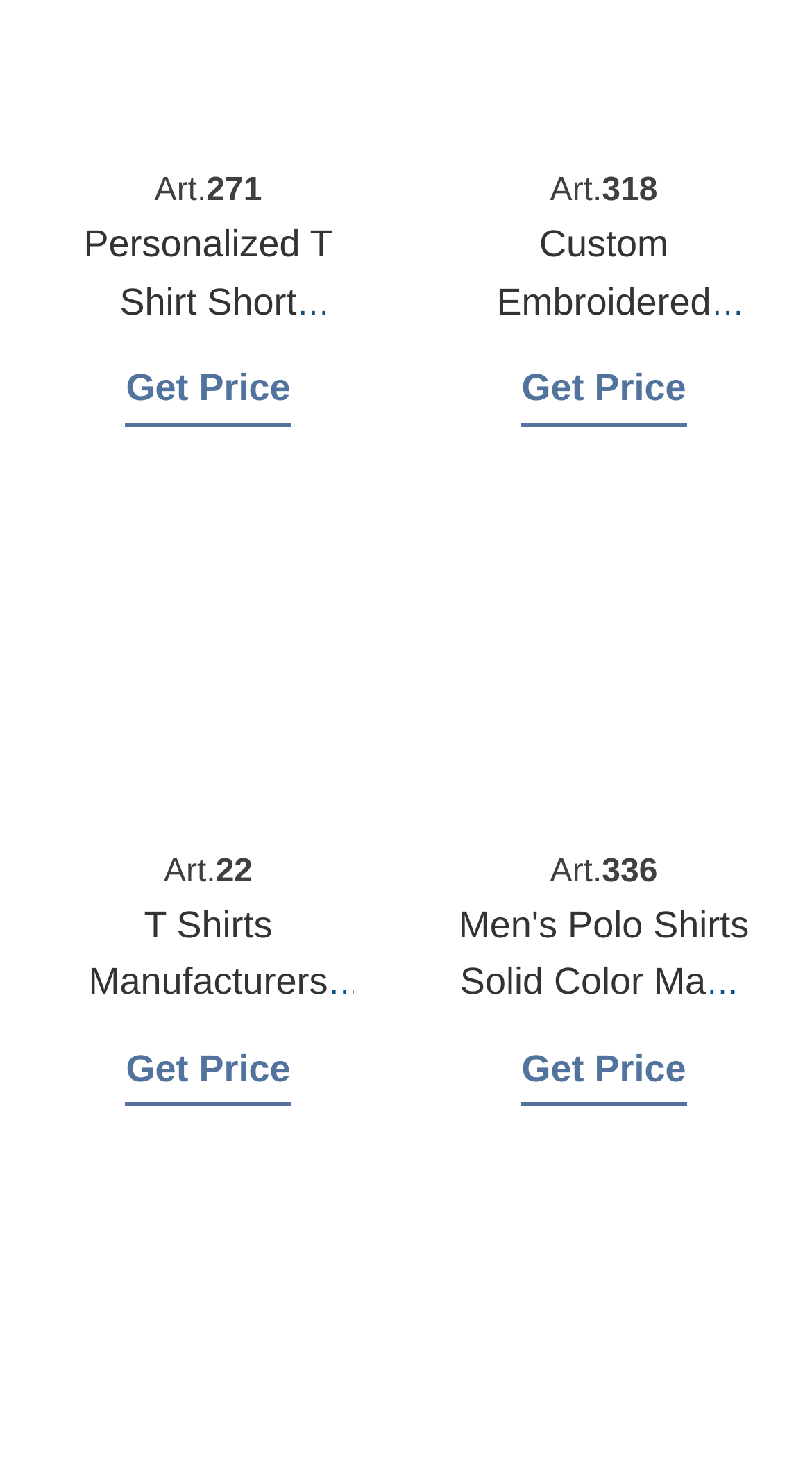Extract the bounding box coordinates for the UI element described as: "Toggle navigation".

None